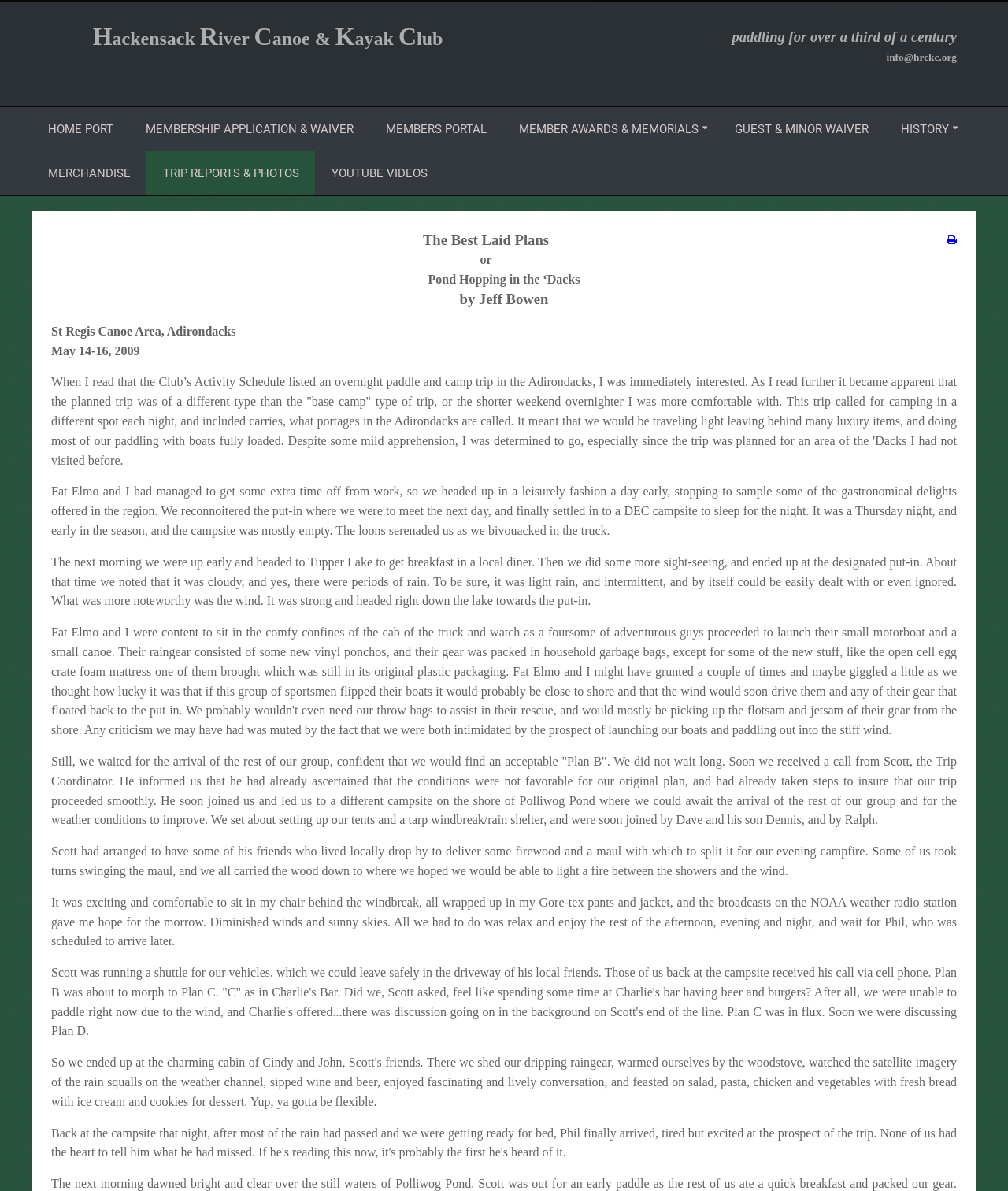Using the element description provided, determine the bounding box coordinates in the format (top-left x, top-left y, bottom-right x, bottom-right y). Ensure that all values are floating point numbers between 0 and 1. Element description: Home Port

[0.032, 0.09, 0.128, 0.127]